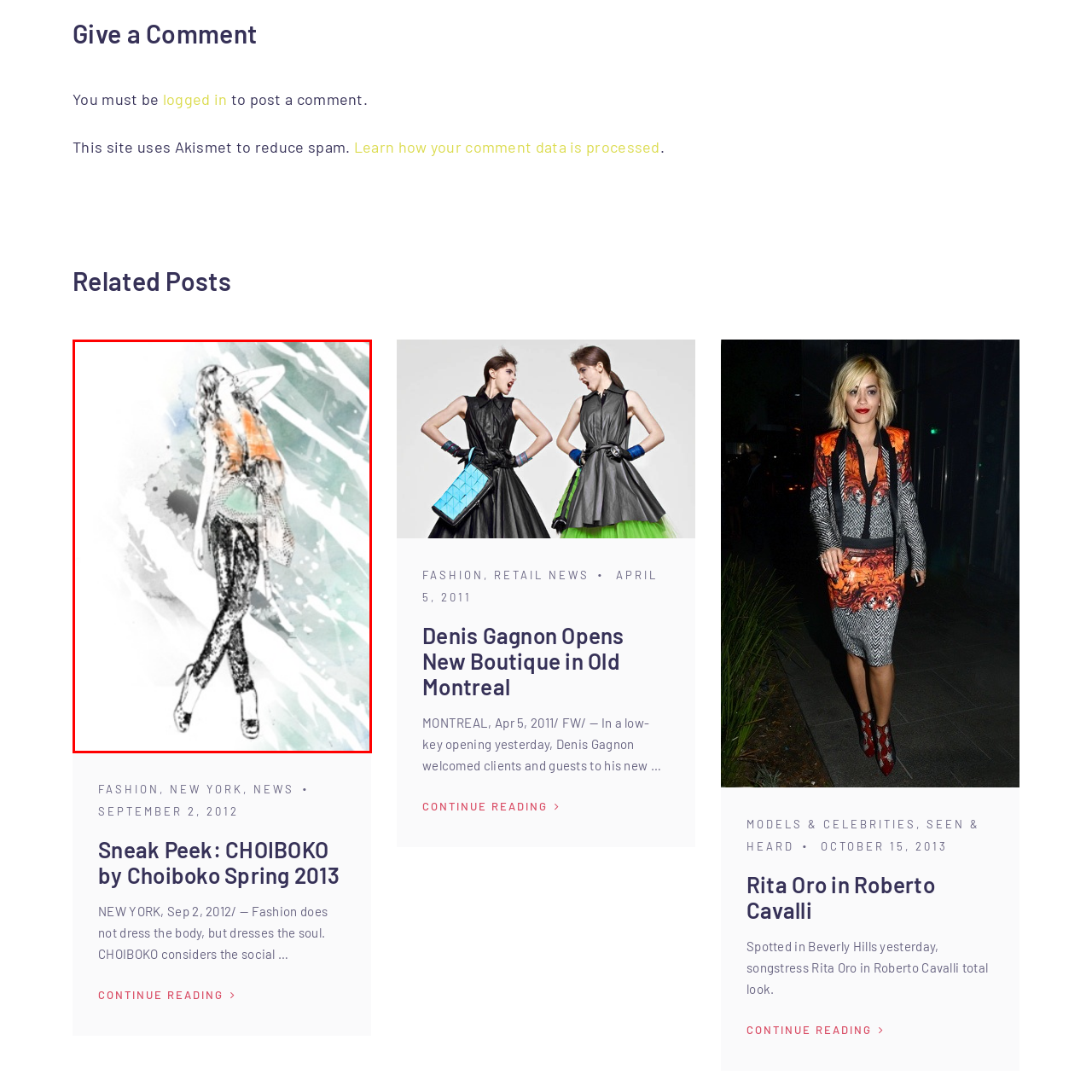What type of pants is the model wearing?  
Carefully review the image highlighted by the red outline and respond with a comprehensive answer based on the image's content.

The caption states that the model is paired with 'sleek, shimmering pants', suggesting that the pants have a shiny or reflective quality to them.